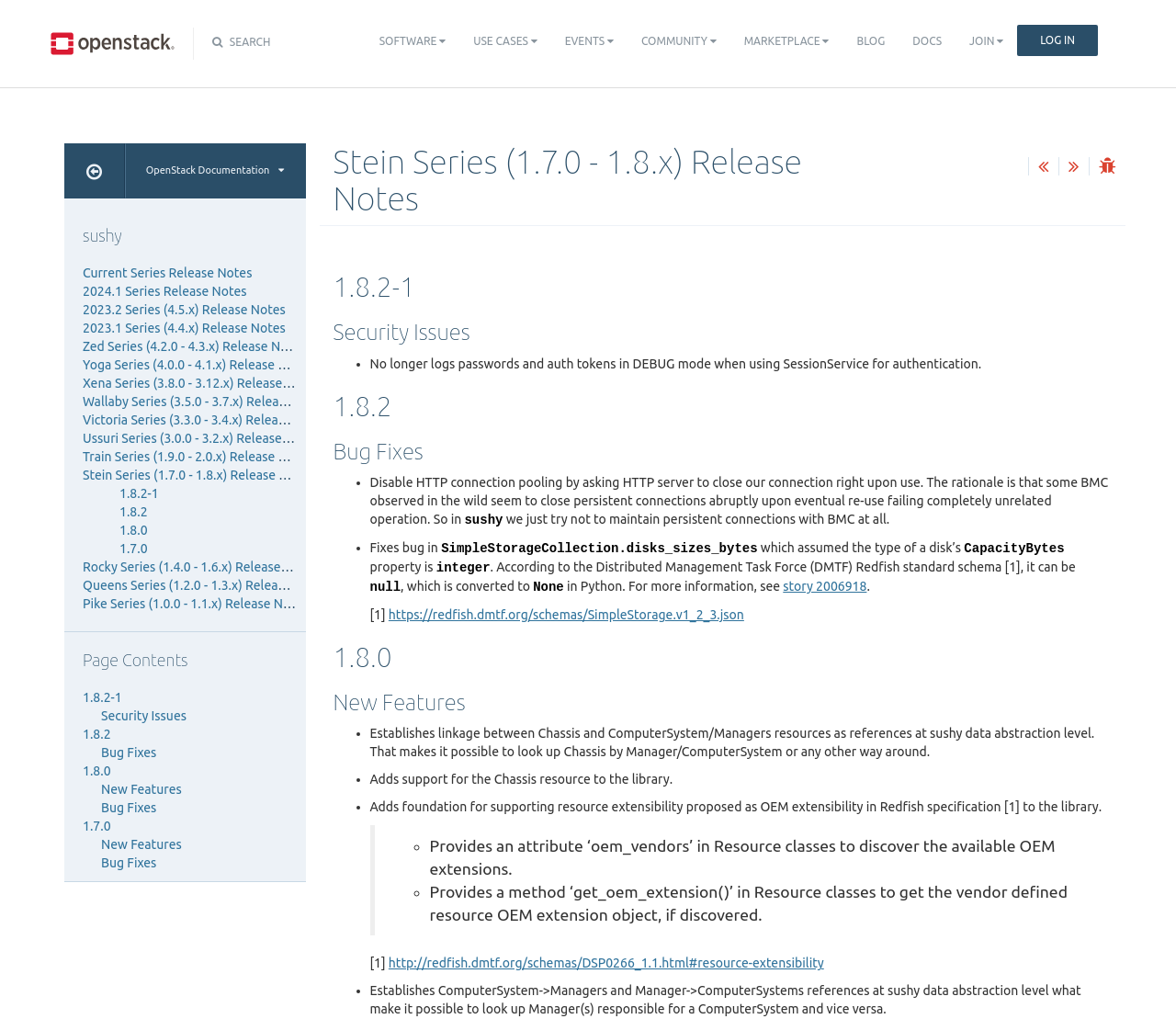Refer to the screenshot and give an in-depth answer to this question: How many links are there in the top navigation bar?

The question is asking about the number of links in the top navigation bar. By looking at the webpage, we can see that there are 9 links in the top navigation bar, which are 'SOFTWARE', 'USE CASES', 'EVENTS', 'COMMUNITY', 'MARKETPLACE', 'BLOG', 'DOCS', 'JOIN', and 'LOG IN'.